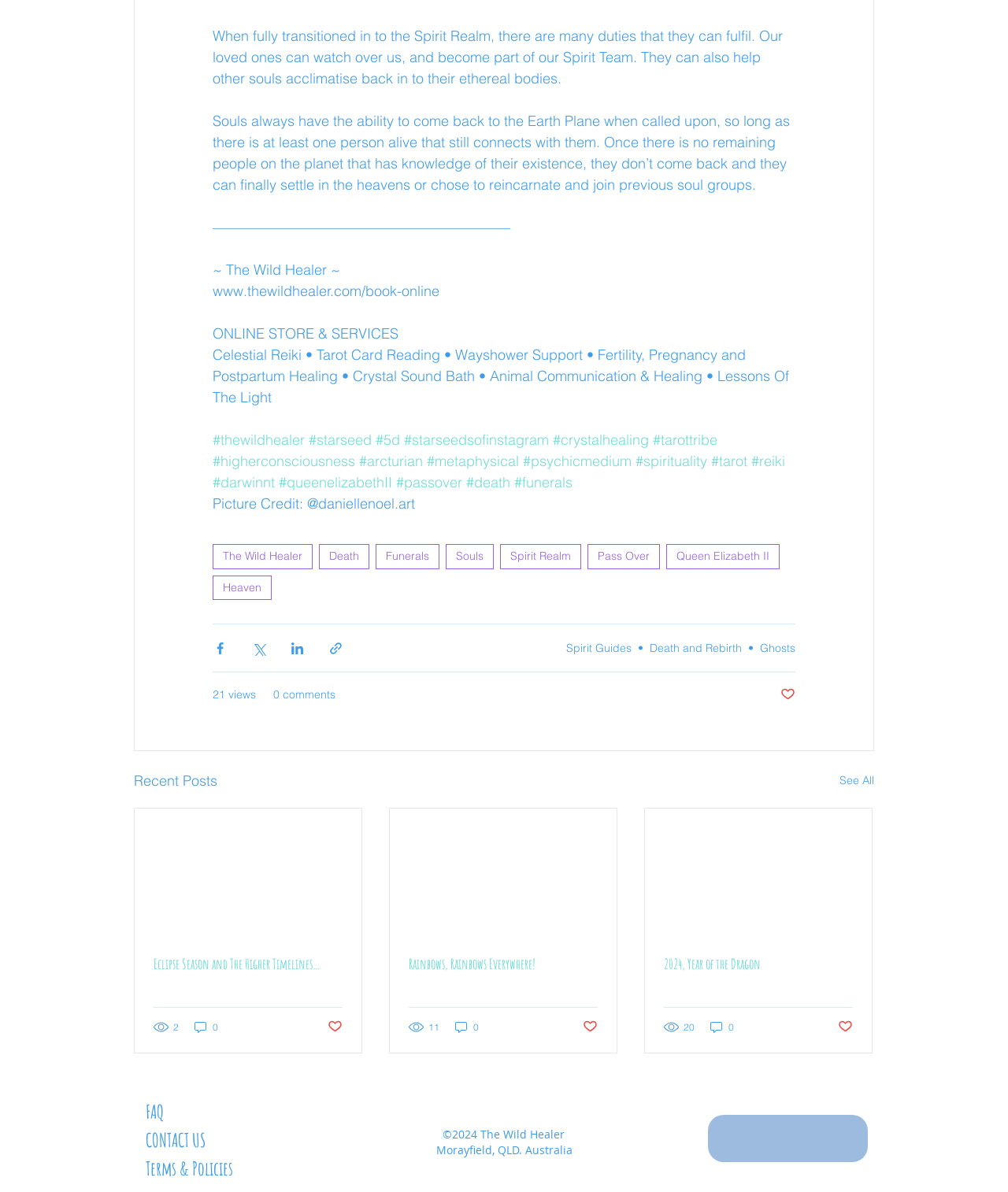What is the topic of the first article?
Could you answer the question in a detailed manner, providing as much information as possible?

The topic of the first article can be inferred from the text 'When fully transitioned in to the Spirit Realm, there are many duties that they can fulfil.' which suggests that the article is discussing souls and their roles in the Spirit Realm.